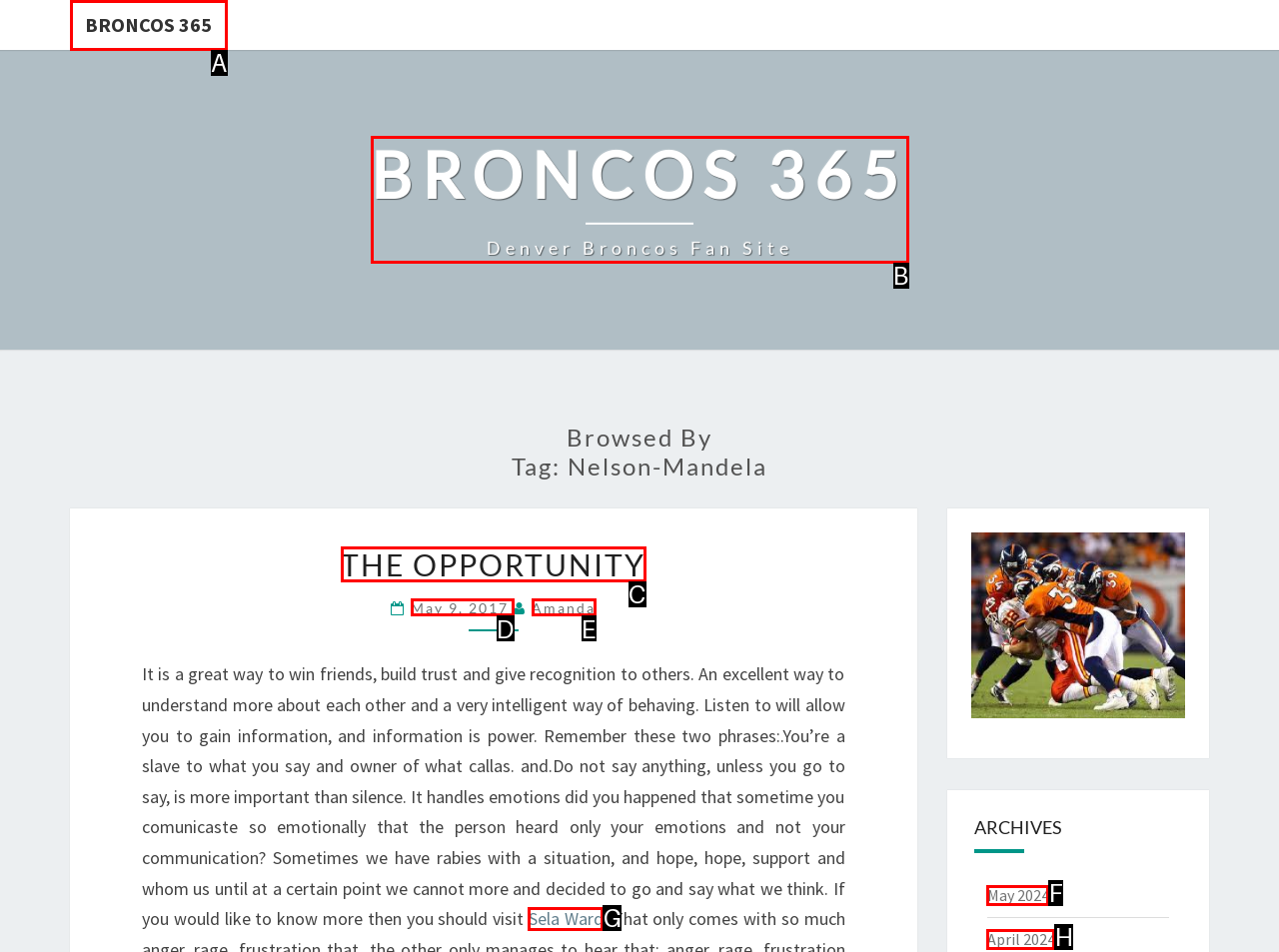Identify the letter of the UI element needed to carry out the task: Visit THE OPPORTUNITY
Reply with the letter of the chosen option.

C